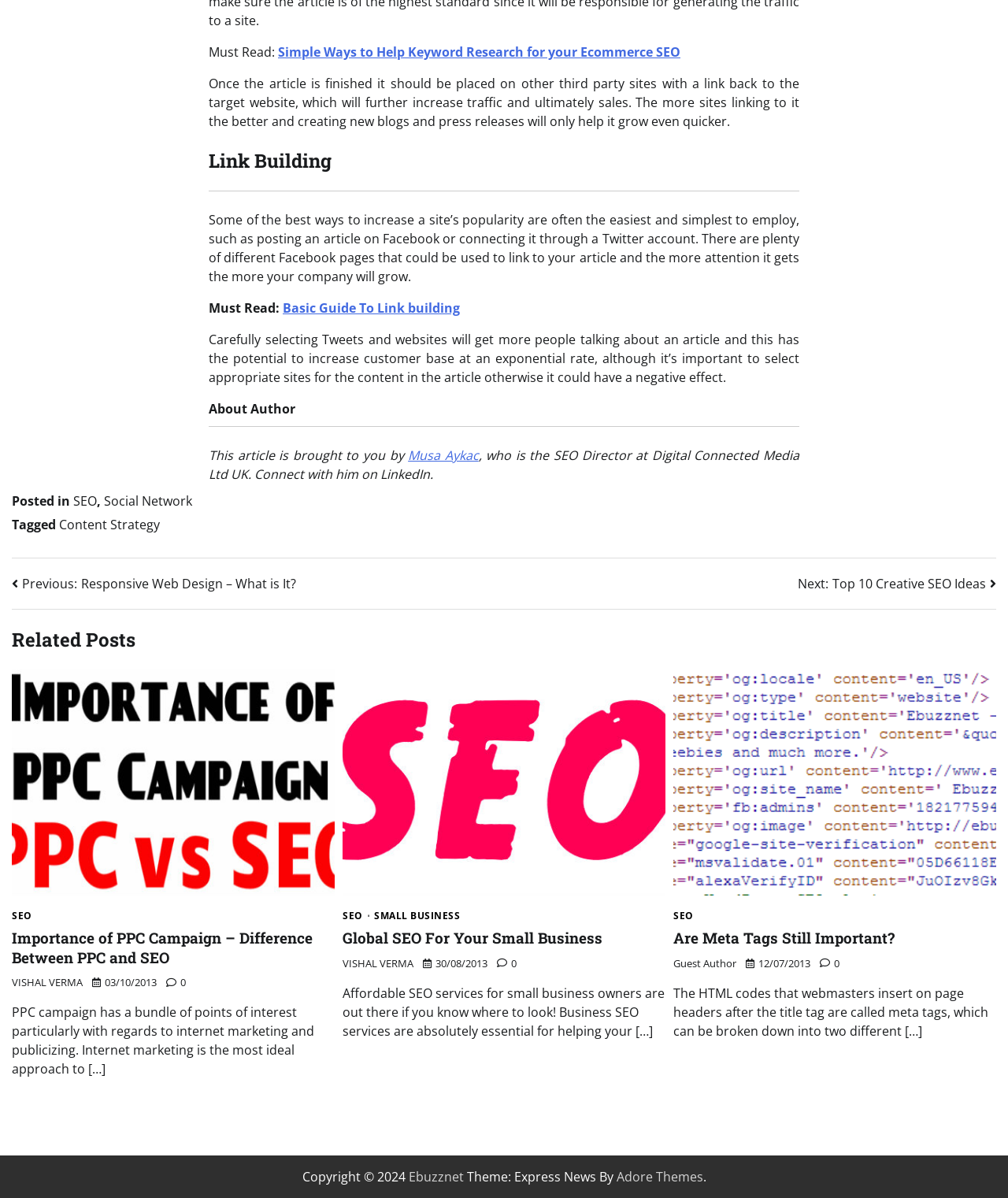From the webpage screenshot, predict the bounding box coordinates (top-left x, top-left y, bottom-right x, bottom-right y) for the UI element described here: Basic Guide To Link building

[0.28, 0.25, 0.456, 0.264]